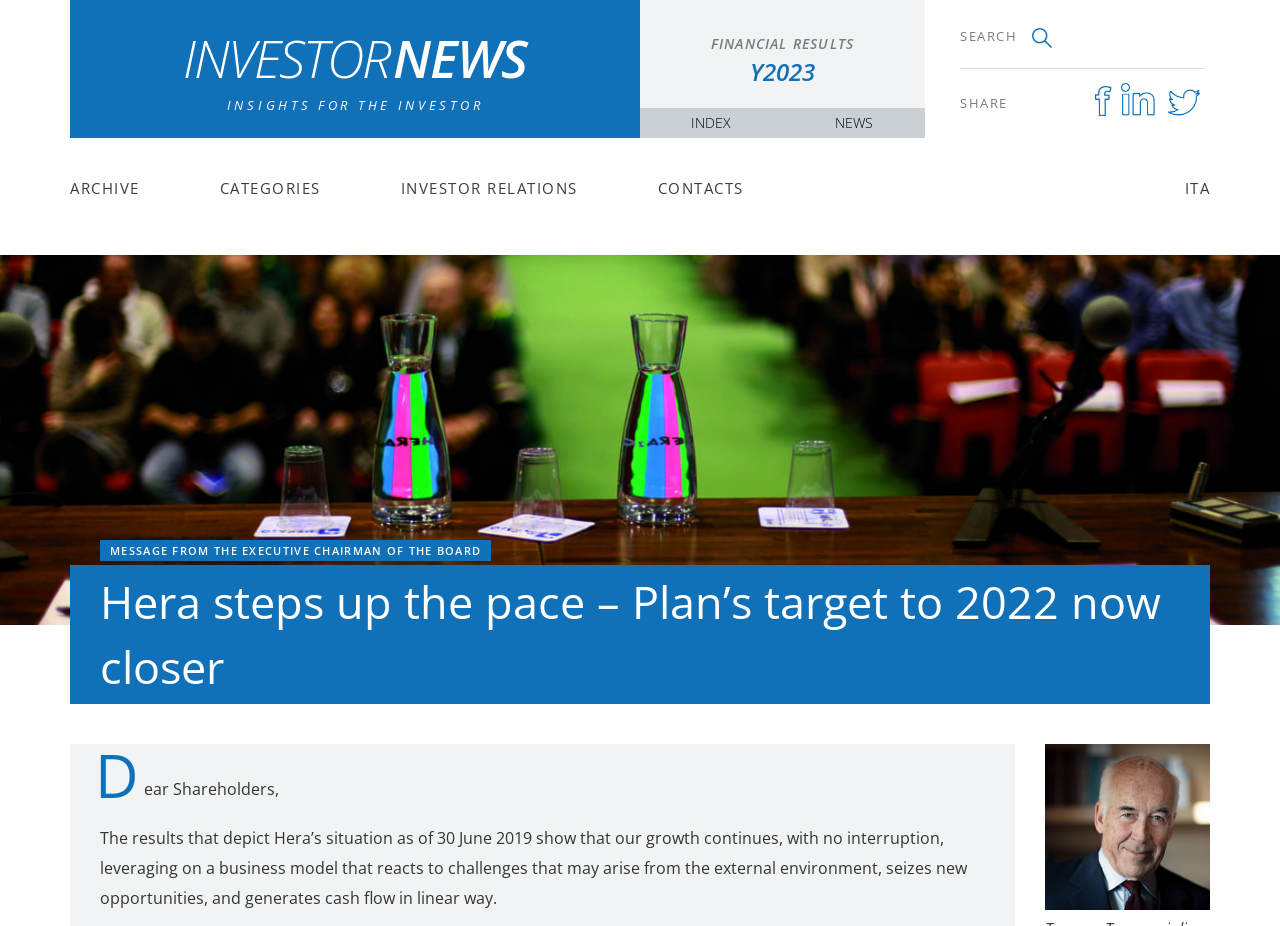Identify the bounding box coordinates of the section that should be clicked to achieve the task described: "Check LinkedIn".

[0.871, 0.083, 0.906, 0.132]